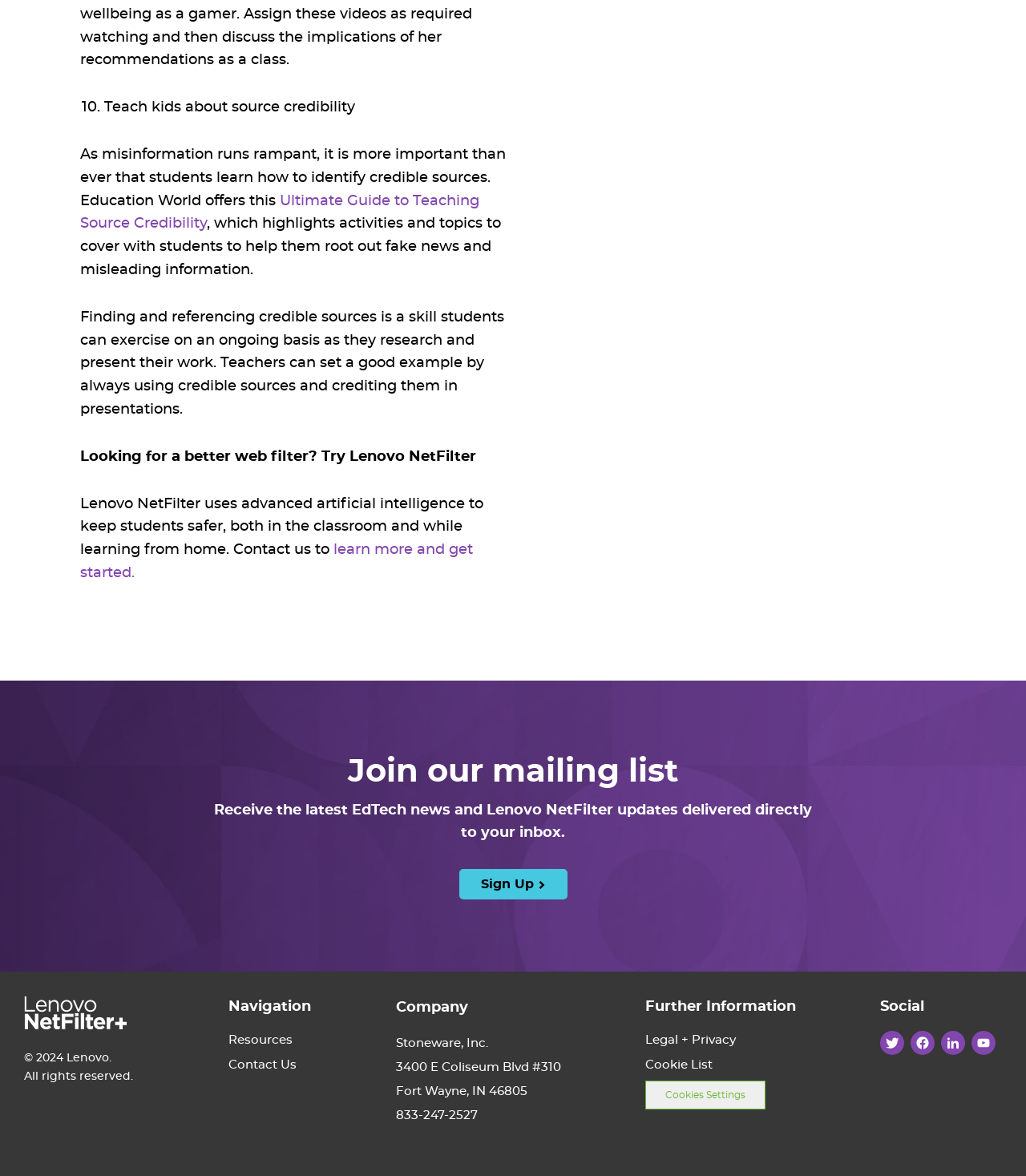Locate the coordinates of the bounding box for the clickable region that fulfills this instruction: "Learn more about Lenovo NetFilter".

[0.078, 0.462, 0.461, 0.493]